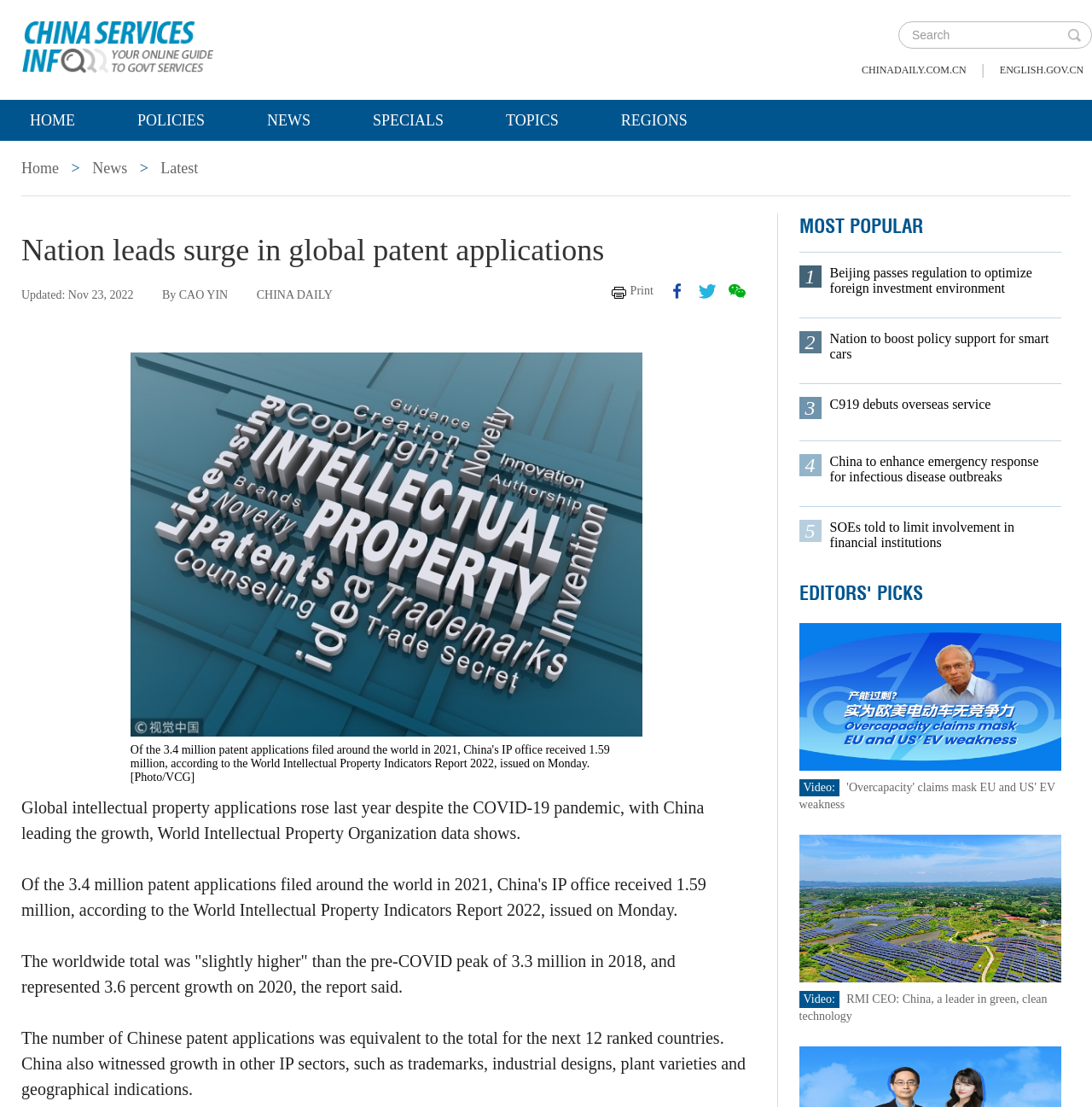Please find the bounding box coordinates of the element that needs to be clicked to perform the following instruction: "Share on facebook". The bounding box coordinates should be four float numbers between 0 and 1, represented as [left, top, right, bottom].

[0.612, 0.255, 0.628, 0.271]